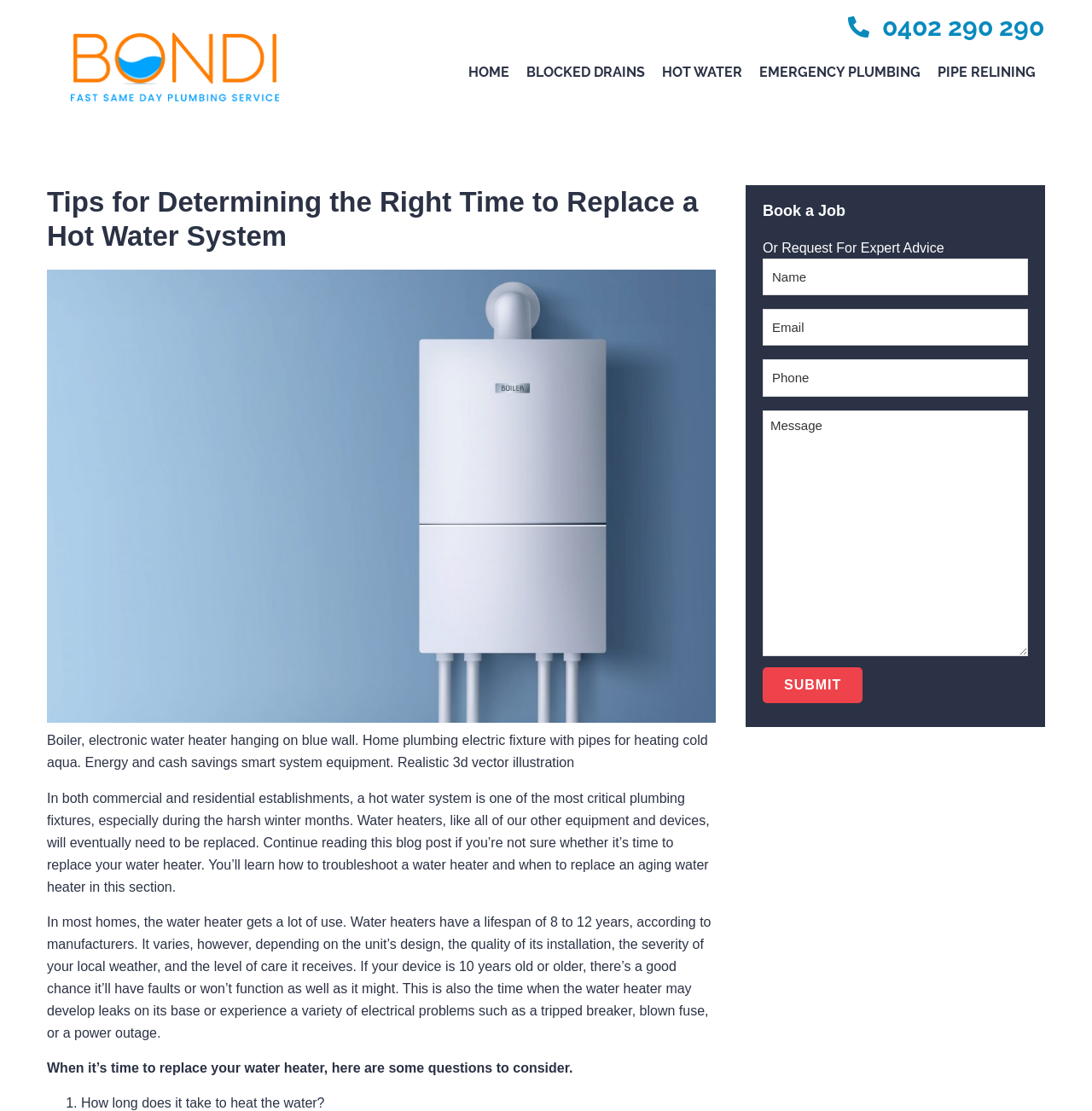What should you consider when deciding to replace a water heater?
Analyze the screenshot and provide a detailed answer to the question.

According to the webpage, when deciding to replace a water heater, you should consider factors such as how long it takes to heat the water, as well as the age and condition of the water heater, including potential leaks or electrical problems.